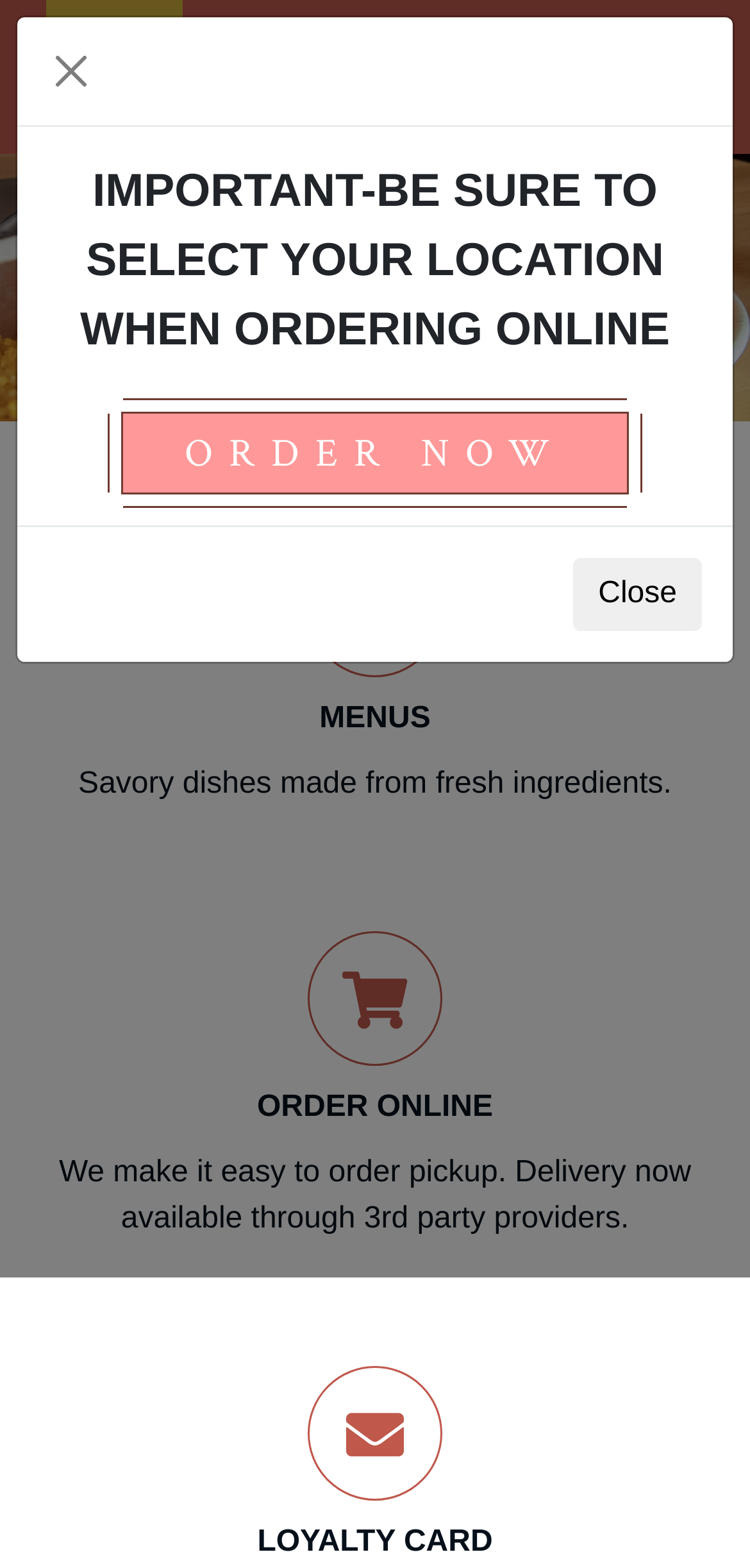Can I order food online from this restaurant?
Analyze the screenshot and provide a detailed answer to the question.

The presence of the 'ORDER ONLINE' and 'ORDER NOW' buttons suggests that customers can place online orders for pickup or delivery.